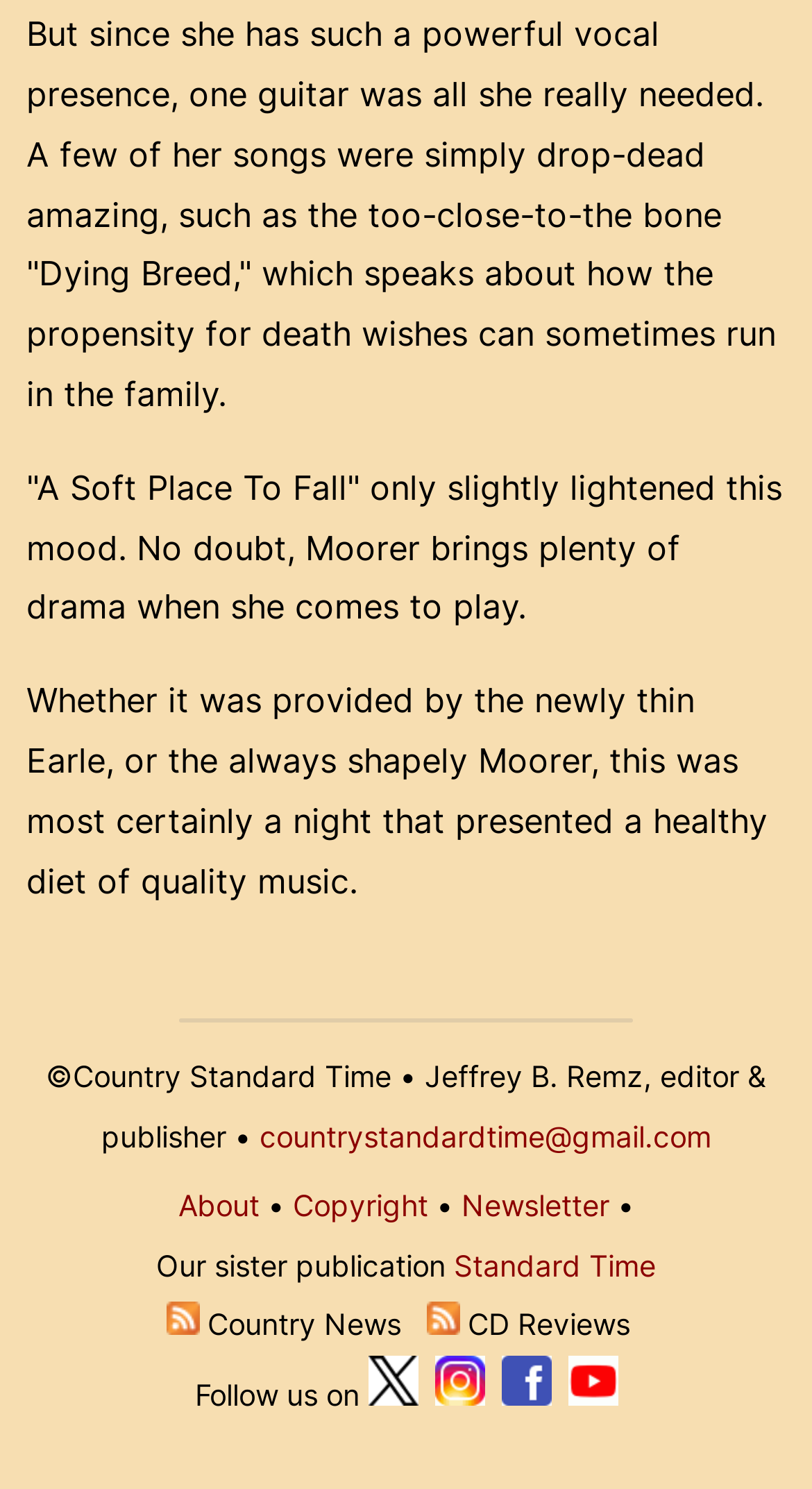Please provide a brief answer to the question using only one word or phrase: 
How many social media platforms are mentioned?

4